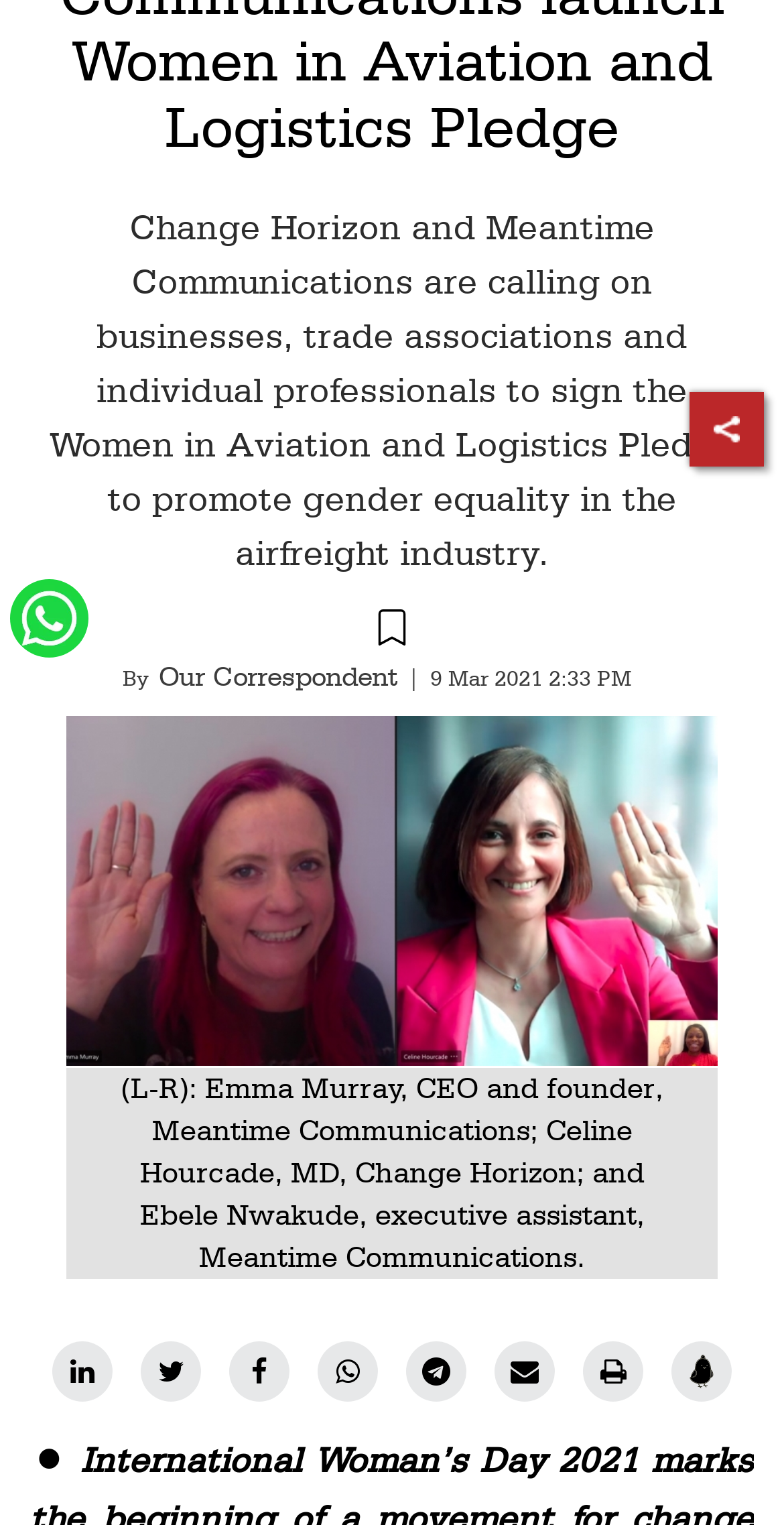Determine the bounding box for the described HTML element: "title="koo"". Ensure the coordinates are four float numbers between 0 and 1 in the format [left, top, right, bottom].

[0.856, 0.88, 0.933, 0.92]